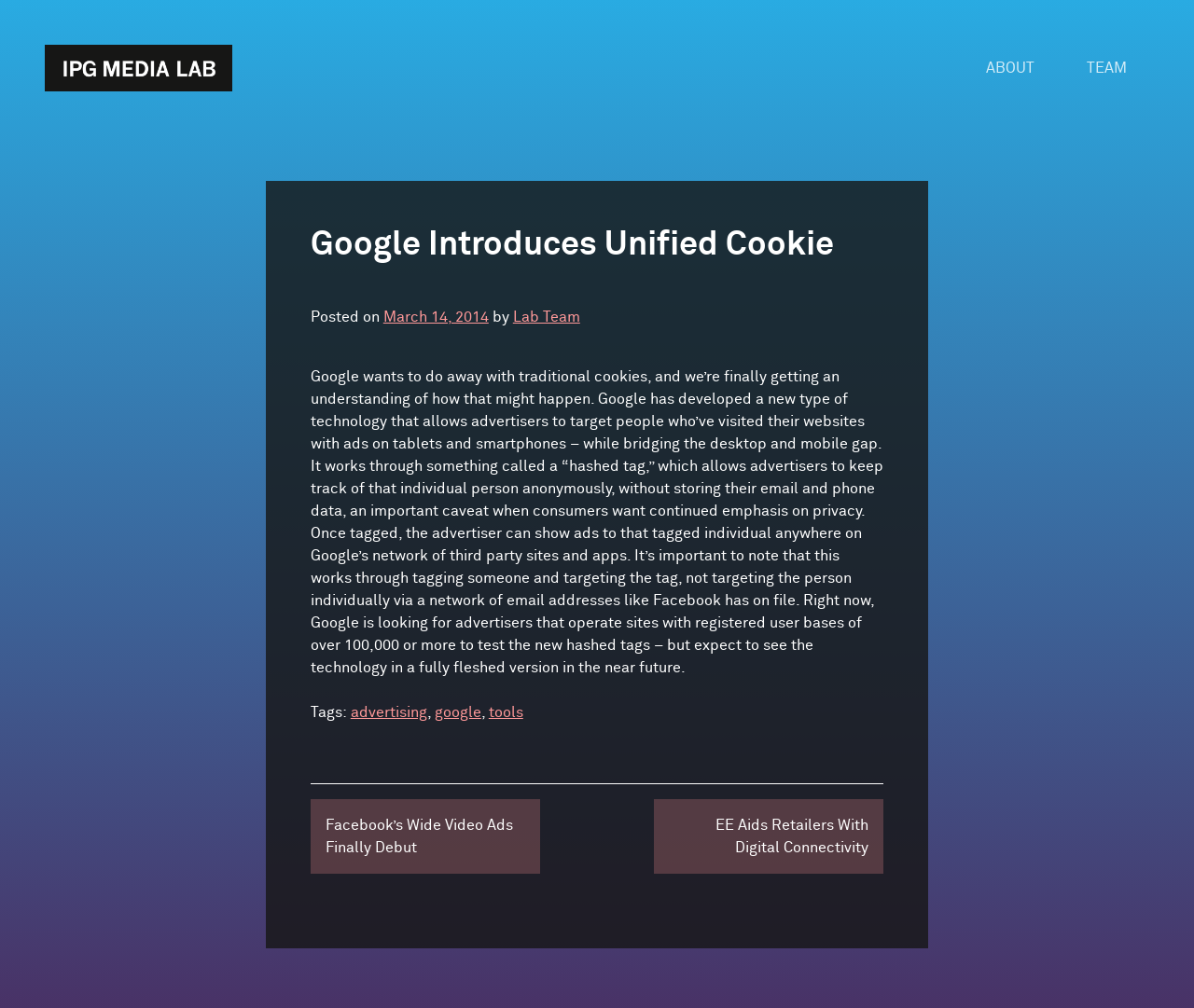Given the element description, predict the bounding box coordinates in the format (top-left x, top-left y, bottom-right x, bottom-right y), using floating point numbers between 0 and 1: March 14, 2014

[0.321, 0.307, 0.409, 0.322]